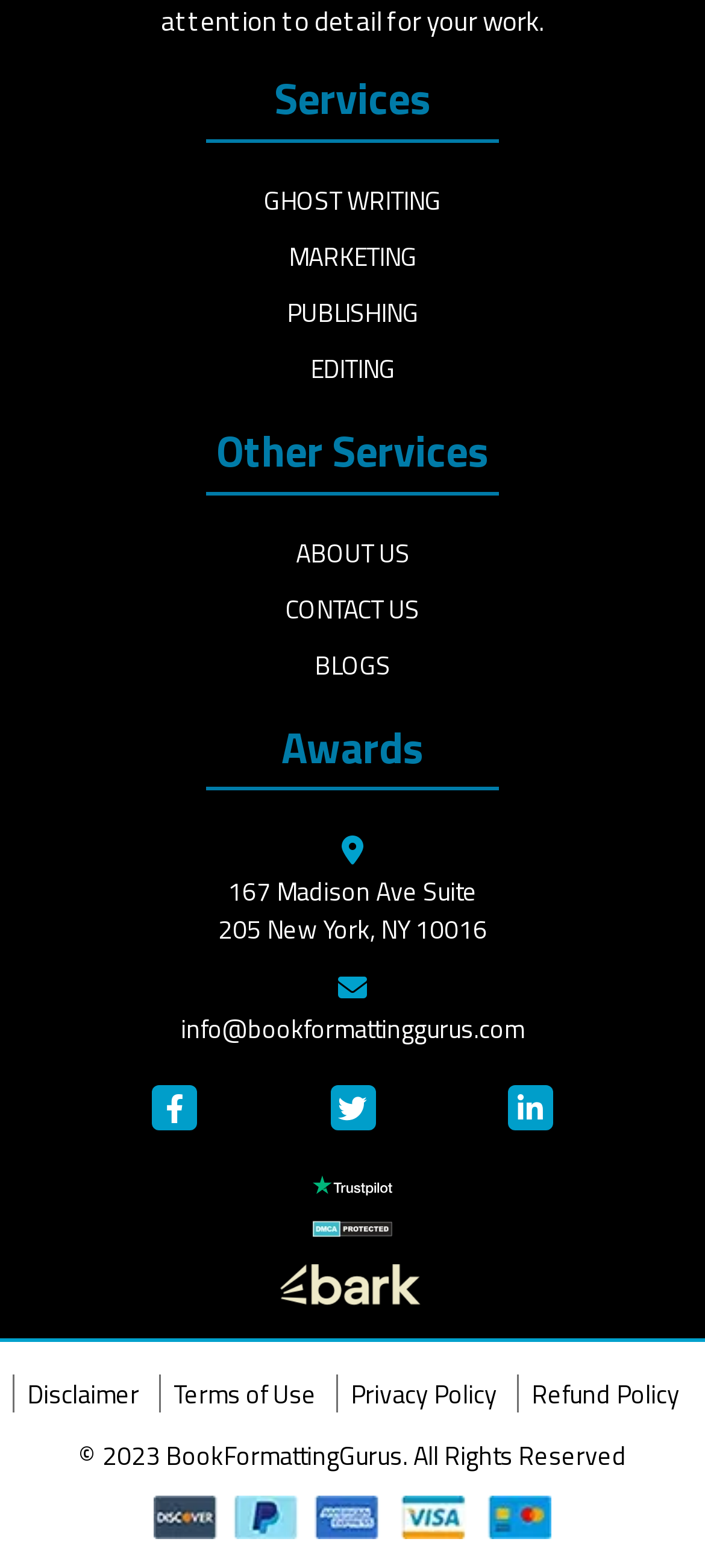Please locate the bounding box coordinates for the element that should be clicked to achieve the following instruction: "Click on GHOST WRITING". Ensure the coordinates are given as four float numbers between 0 and 1, i.e., [left, top, right, bottom].

[0.038, 0.115, 0.962, 0.139]